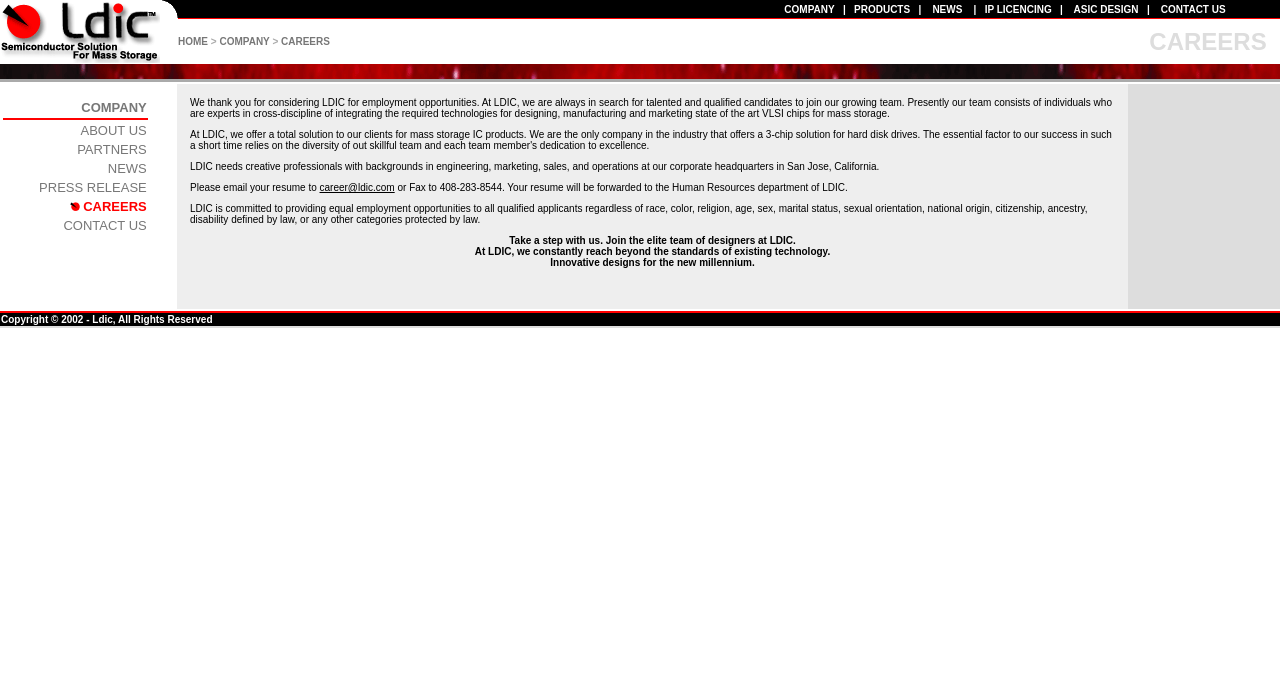Based on the element description "ABOUT US", predict the bounding box coordinates of the UI element.

[0.063, 0.179, 0.115, 0.196]